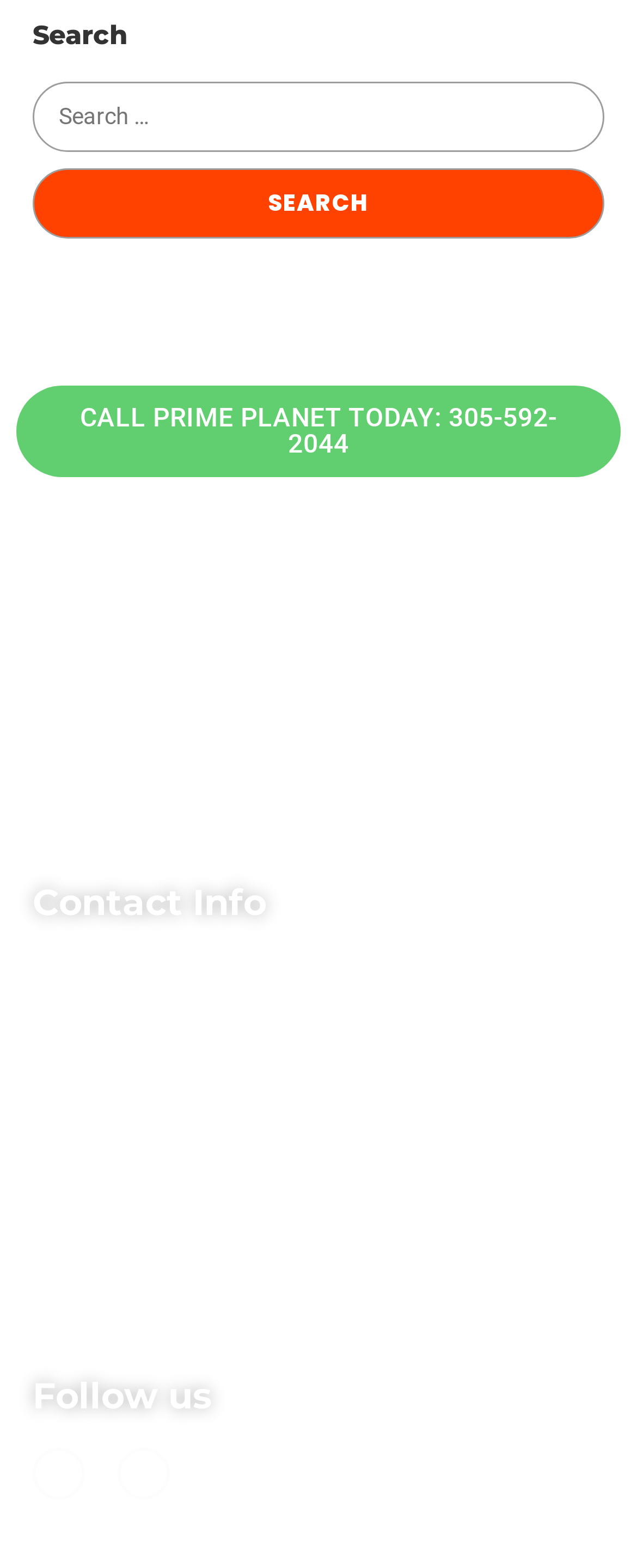Please identify the bounding box coordinates of the element that needs to be clicked to perform the following instruction: "Call Prime Planet today".

[0.026, 0.246, 0.974, 0.305]